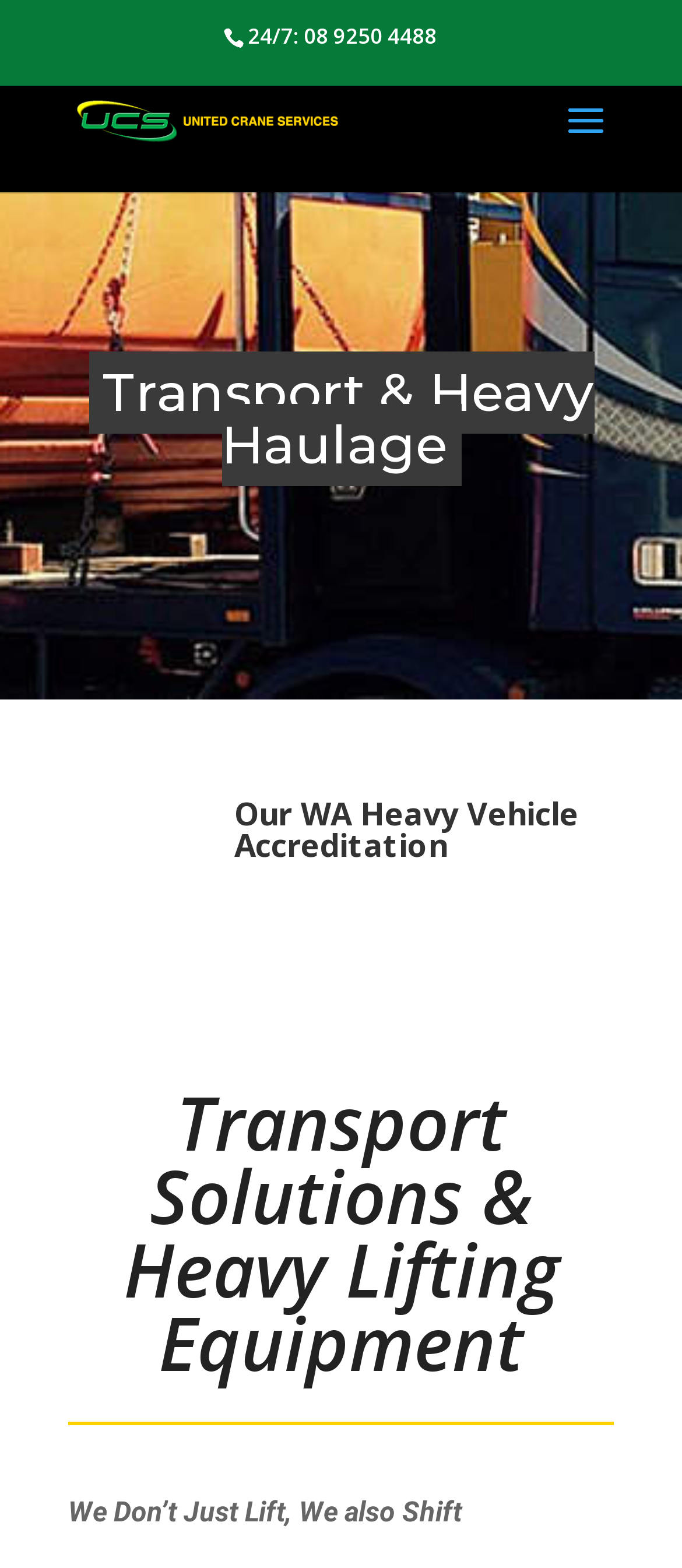Please use the details from the image to answer the following question comprehensively:
What is the phone number for 24/7 service?

I found the phone number by looking at the link element with the text '24/7: 08 9250 4488' which has a bounding box with y1 coordinate 0.013, indicating it is near the top of the page.